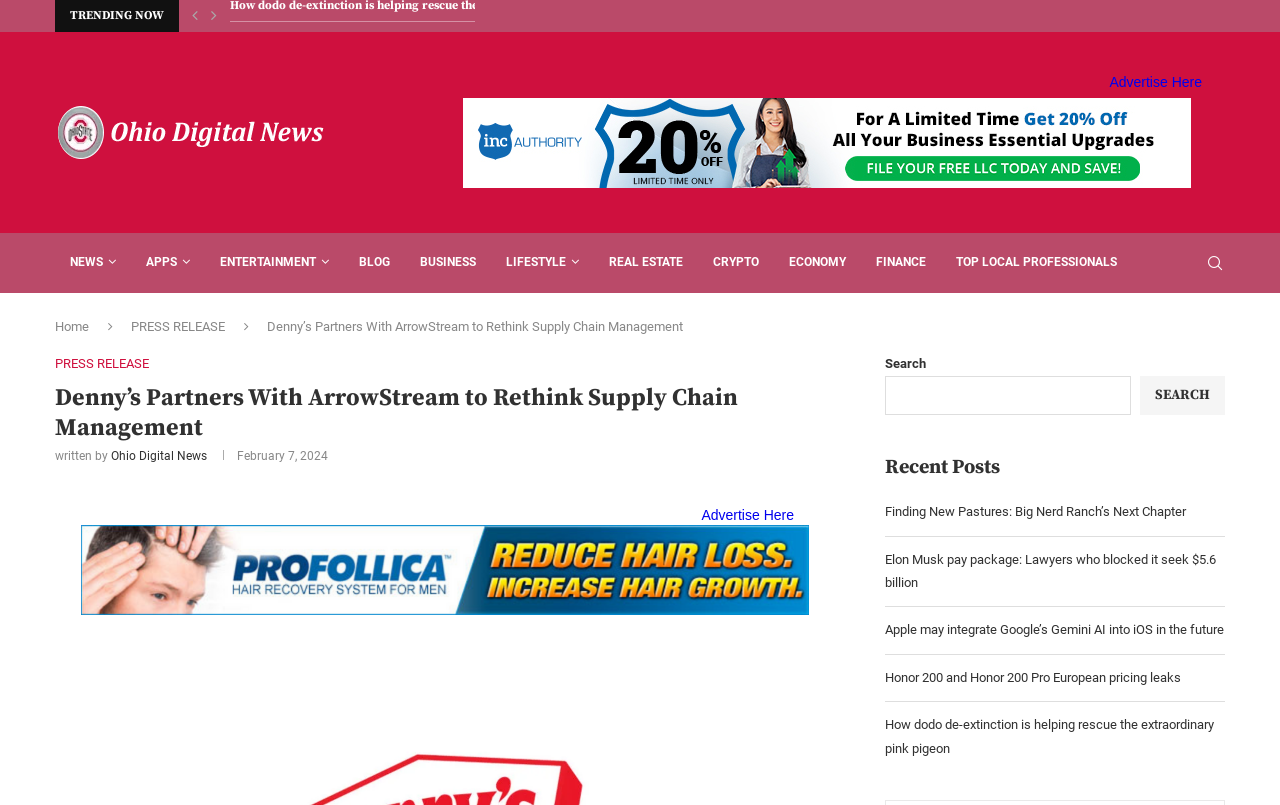Please locate the bounding box coordinates of the element's region that needs to be clicked to follow the instruction: "Browse the 'Recent Posts' section". The bounding box coordinates should be provided as four float numbers between 0 and 1, i.e., [left, top, right, bottom].

[0.691, 0.565, 0.957, 0.597]